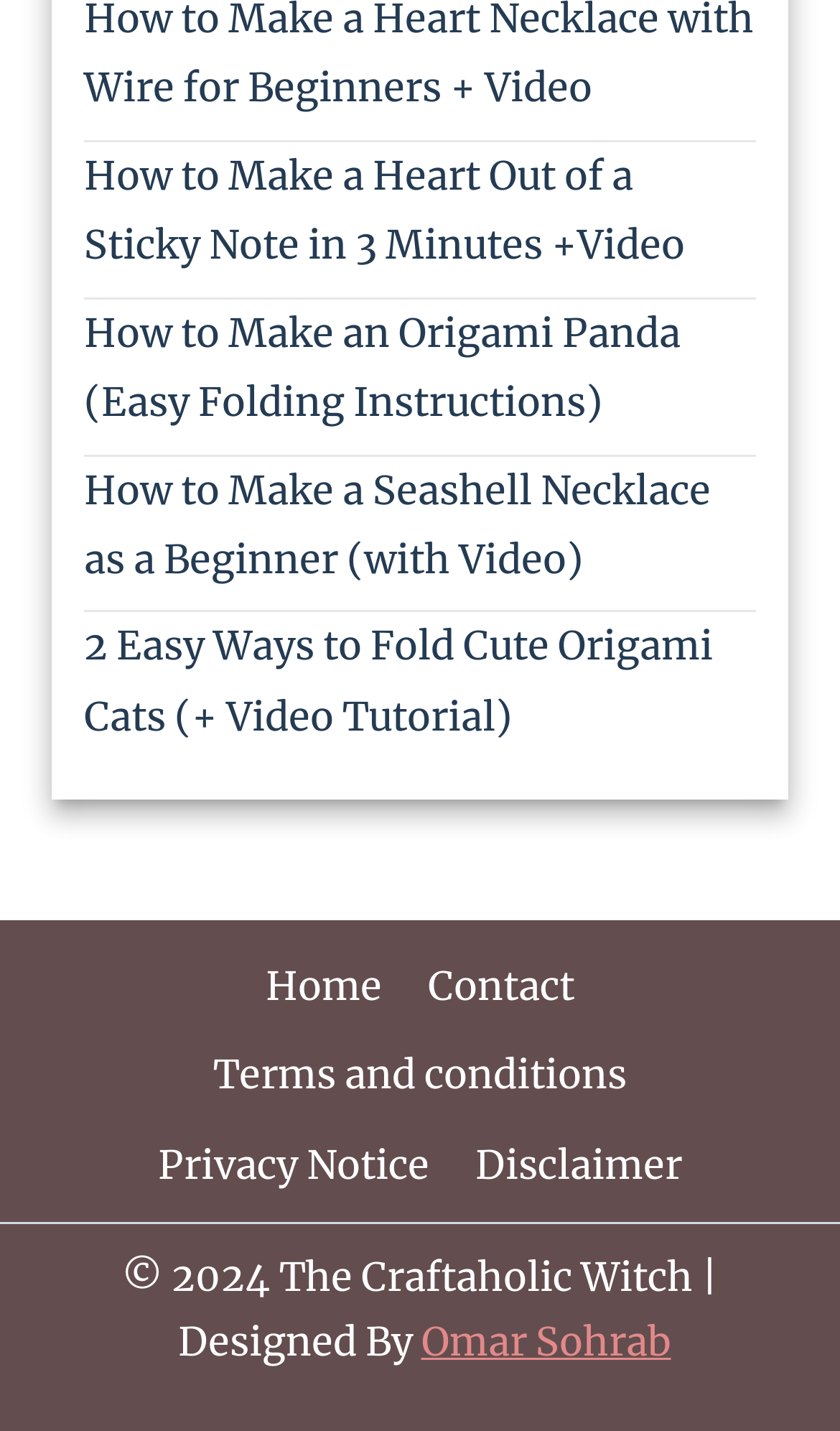Who designed the website? Using the information from the screenshot, answer with a single word or phrase.

Omar Sohrab